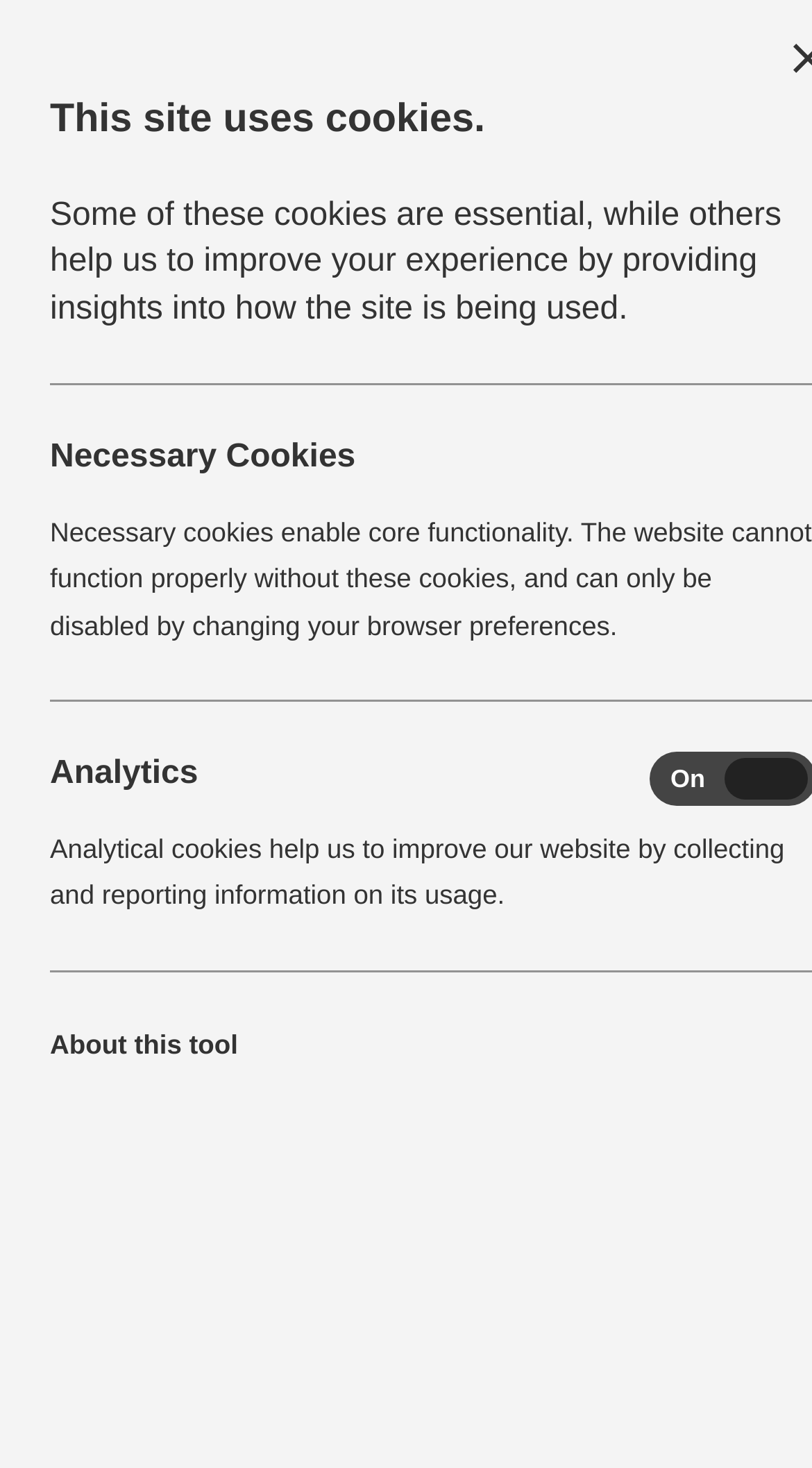Please mark the bounding box coordinates of the area that should be clicked to carry out the instruction: "Toggle navigation".

[0.021, 0.156, 0.062, 0.165]